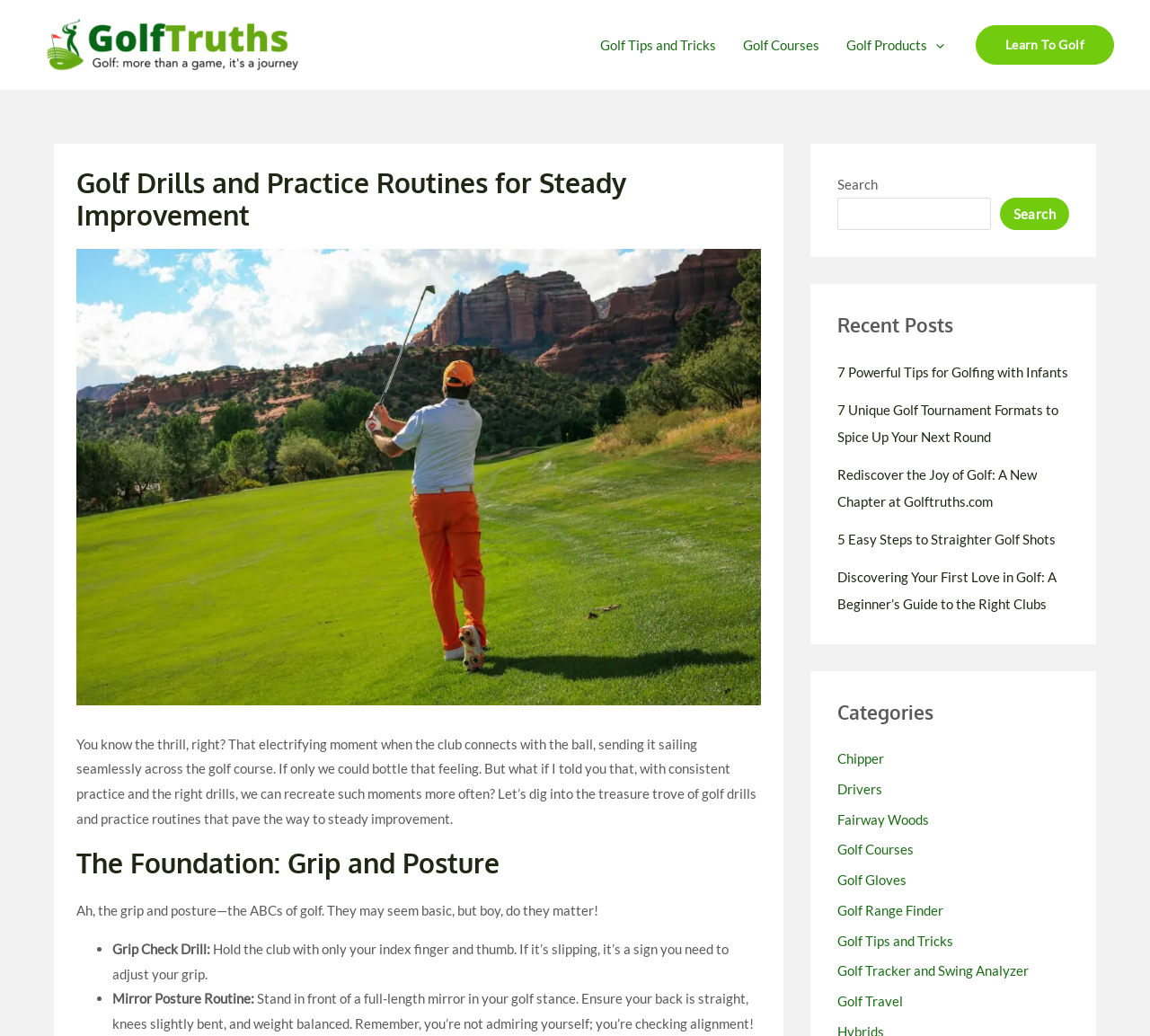Please find the bounding box coordinates of the element that you should click to achieve the following instruction: "Explore the 'Golf Tips and Tricks' category". The coordinates should be presented as four float numbers between 0 and 1: [left, top, right, bottom].

[0.728, 0.9, 0.829, 0.915]